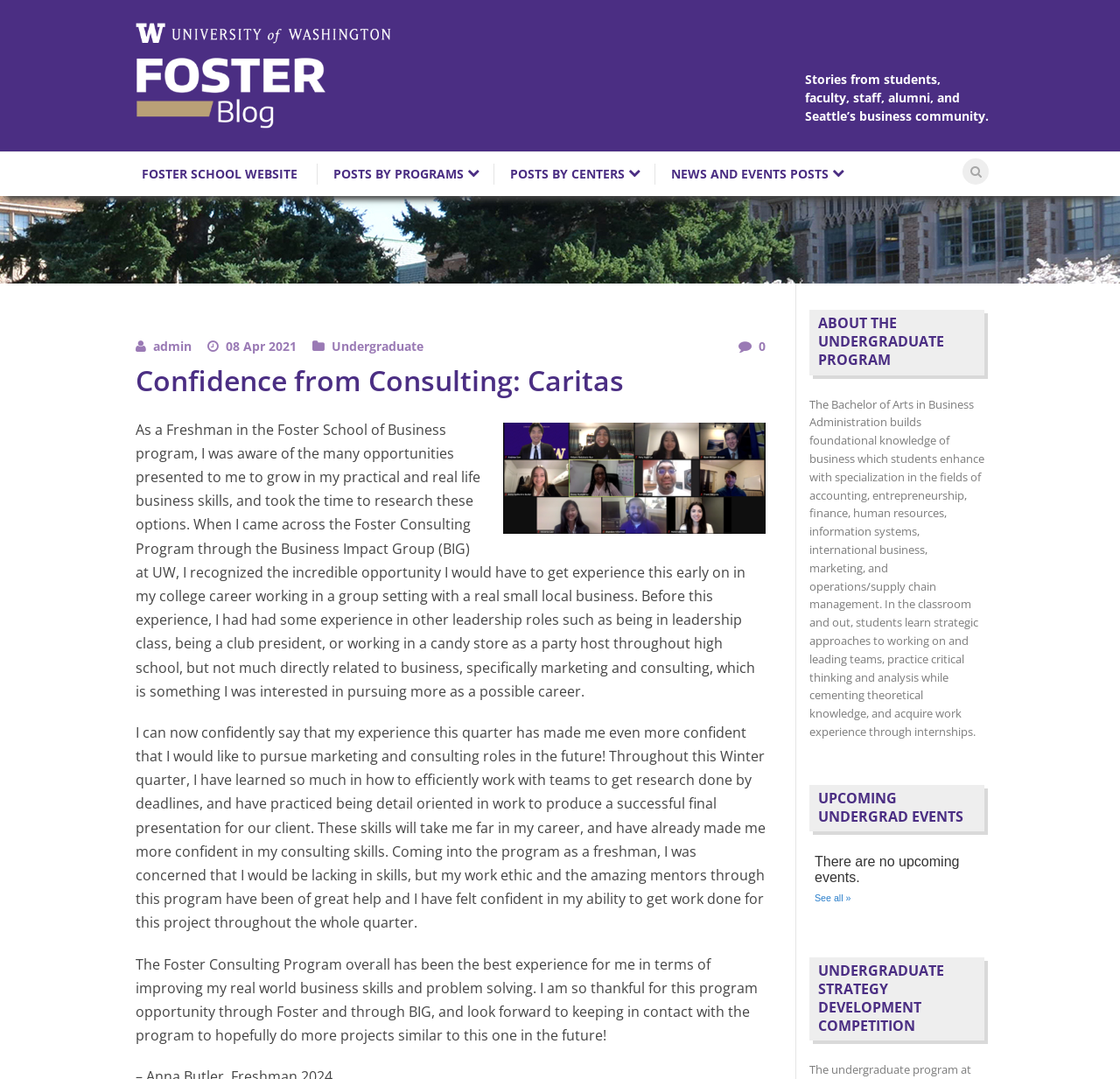Extract the bounding box coordinates for the UI element described by the text: "News and Events Posts". The coordinates should be in the form of [left, top, right, bottom] with values between 0 and 1.

[0.584, 0.152, 0.754, 0.171]